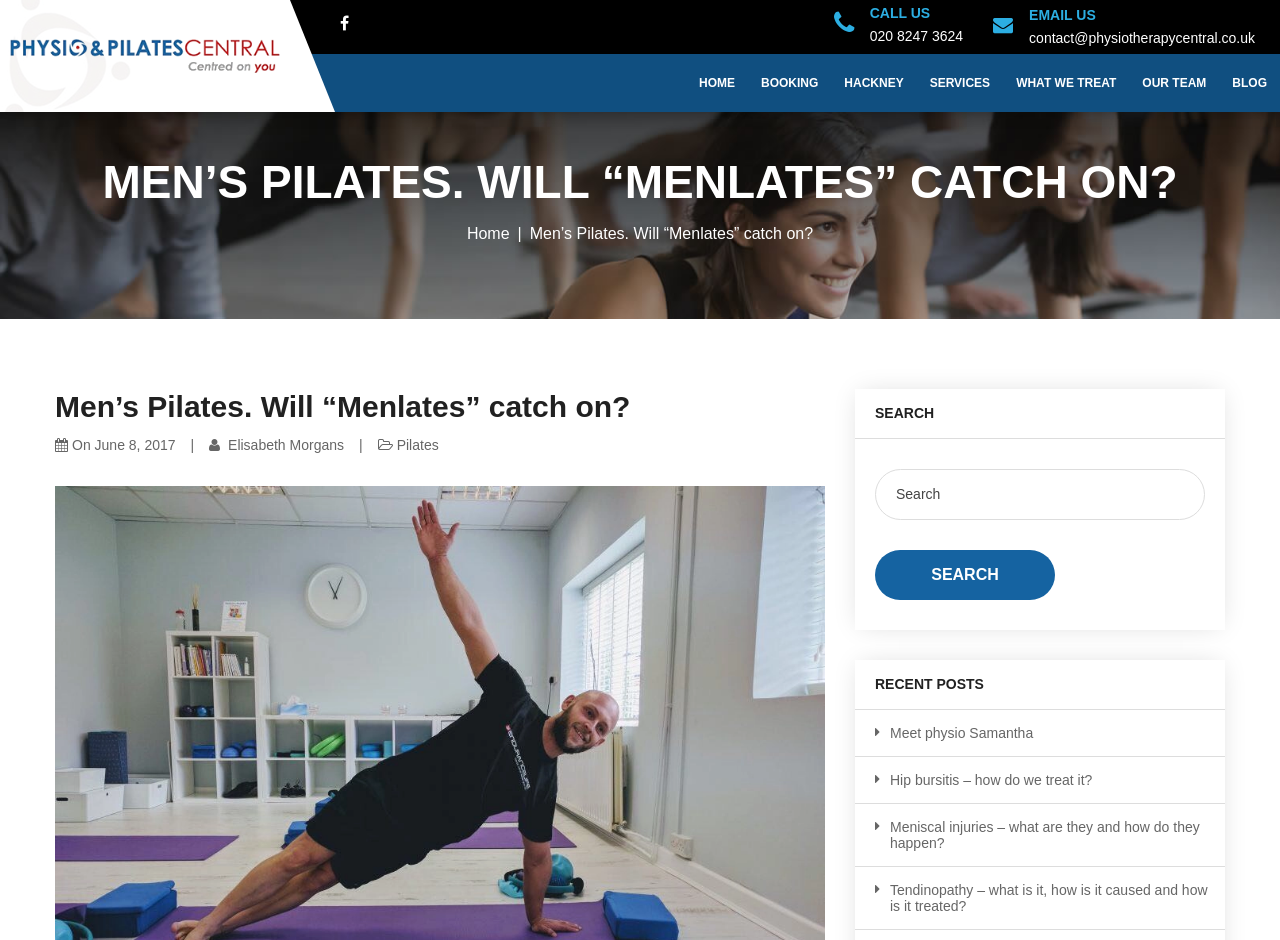Specify the bounding box coordinates of the area that needs to be clicked to achieve the following instruction: "Search for a topic".

[0.684, 0.499, 0.941, 0.553]